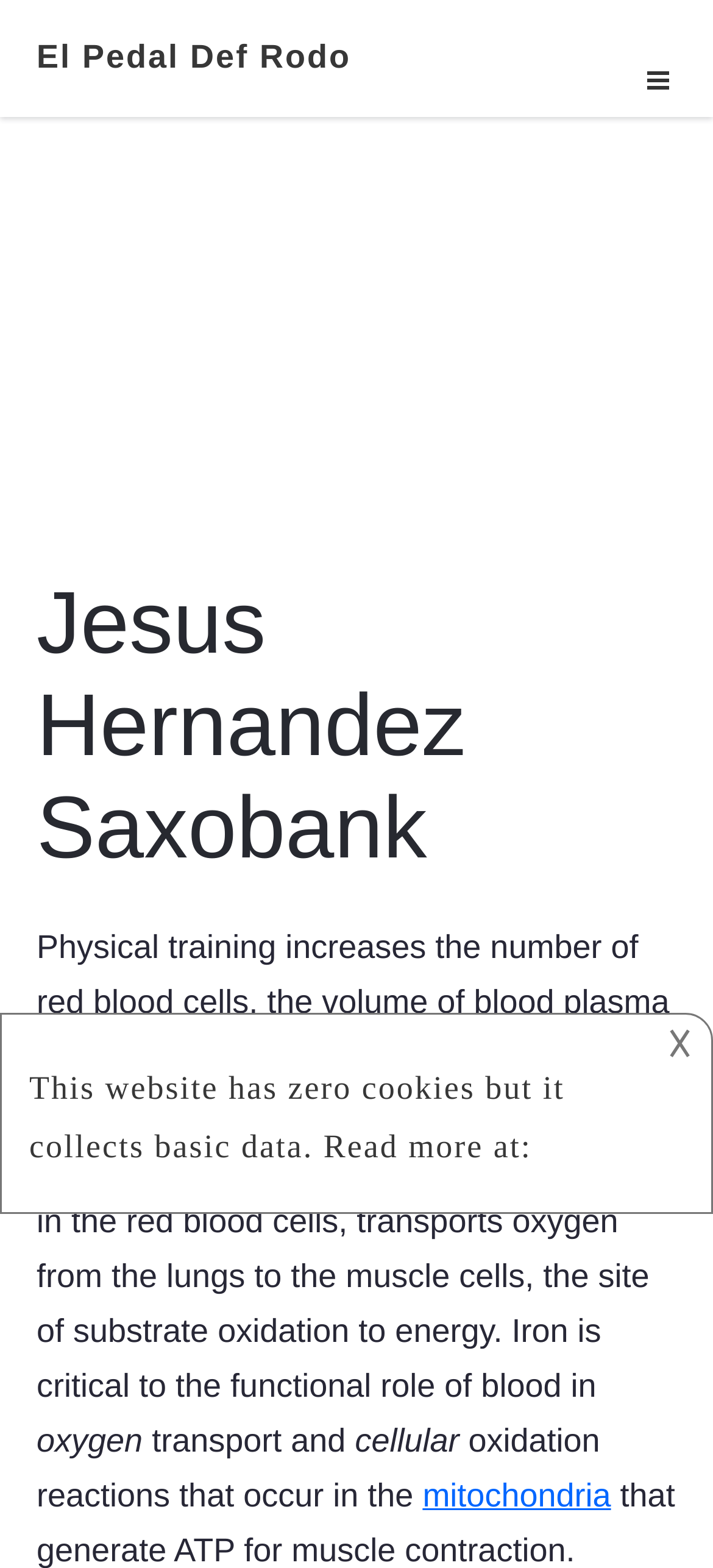Determine the bounding box for the UI element as described: "mitochondria". The coordinates should be represented as four float numbers between 0 and 1, formatted as [left, top, right, bottom].

[0.593, 0.942, 0.857, 0.965]